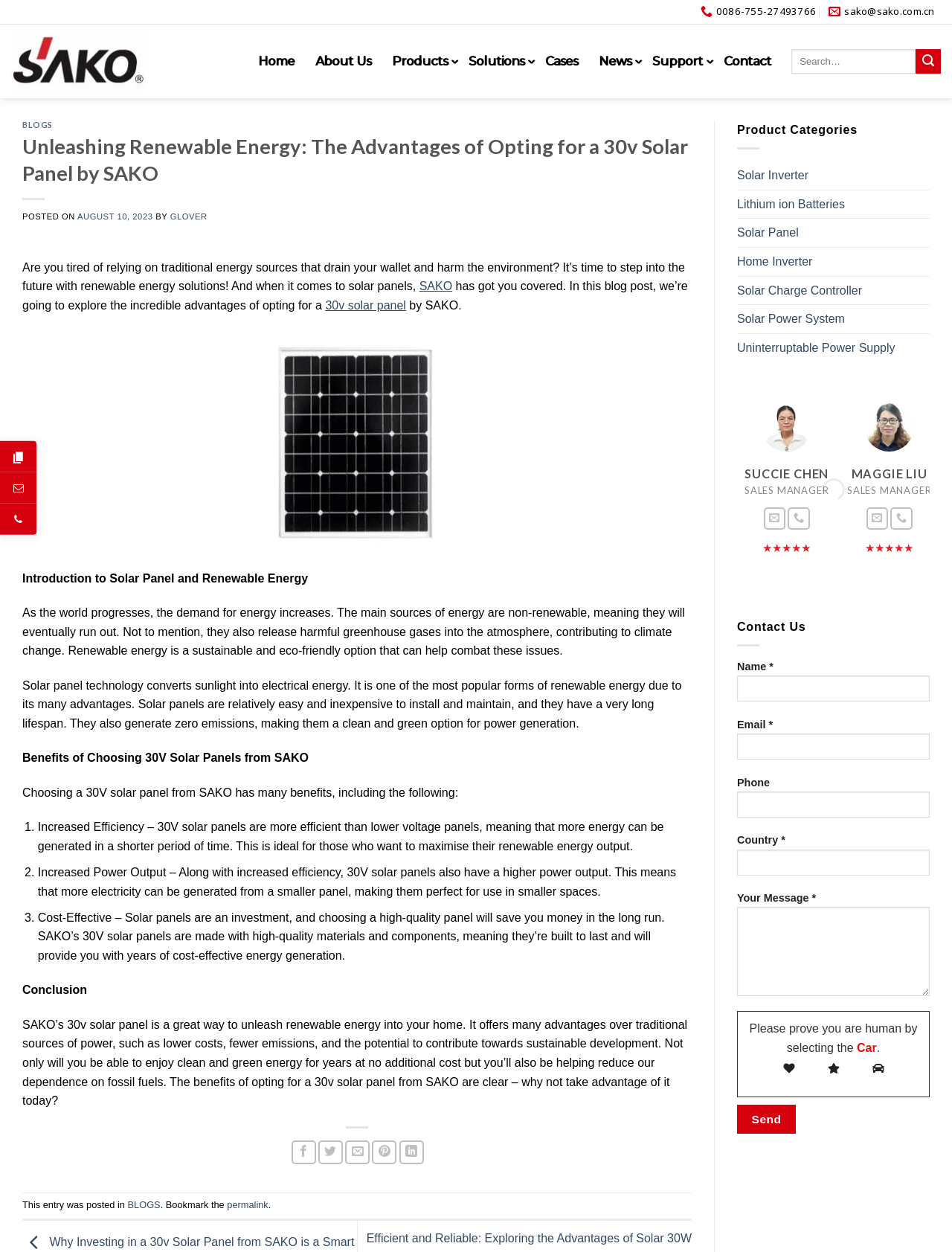Show the bounding box coordinates for the element that needs to be clicked to execute the following instruction: "Learn more about Solar Panels". Provide the coordinates in the form of four float numbers between 0 and 1, i.e., [left, top, right, bottom].

[0.774, 0.175, 0.977, 0.197]